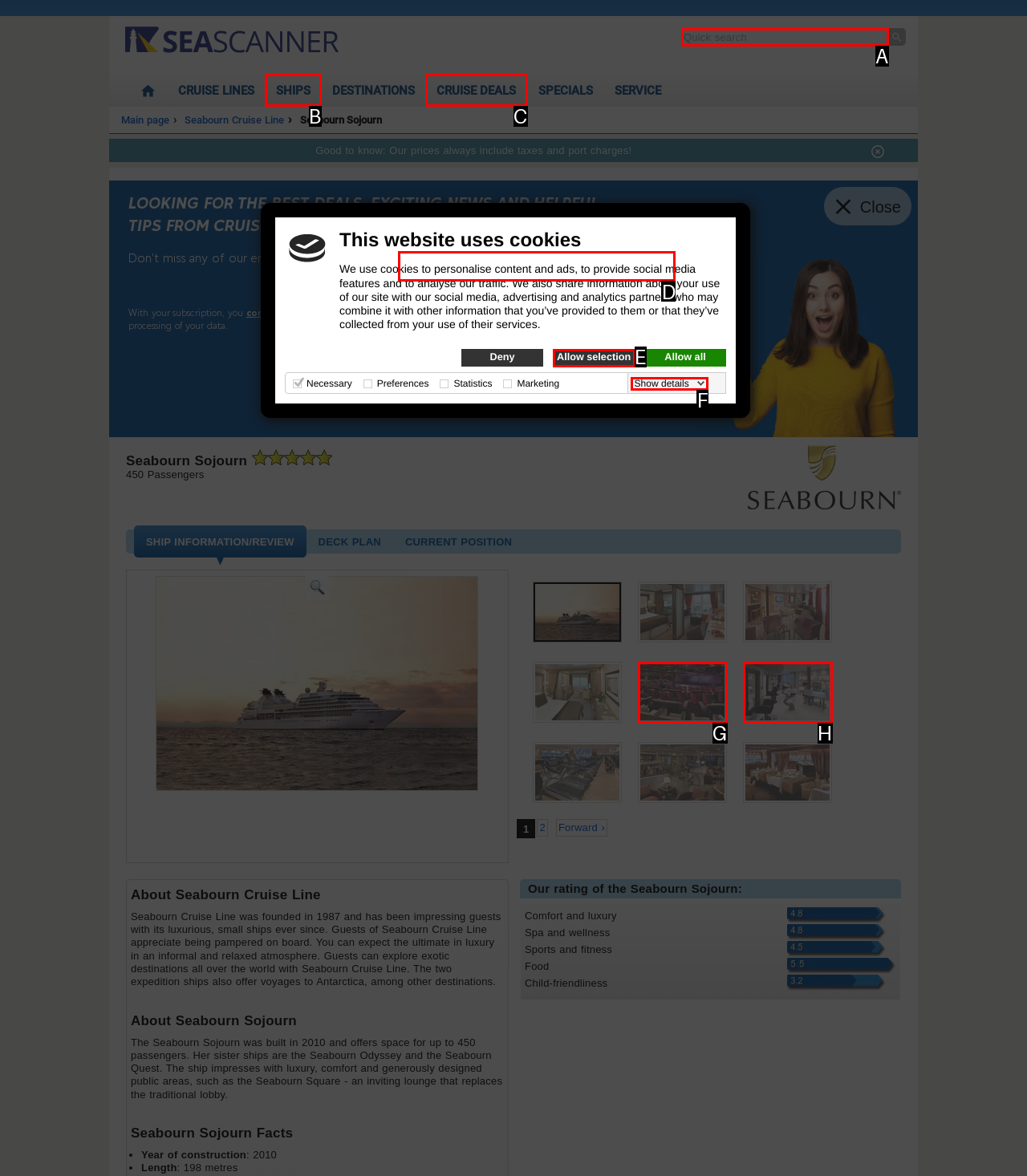Choose the HTML element that corresponds to the description: title="Ansicht Seabourn Sojourn: Friseur"
Provide the answer by selecting the letter from the given choices.

H